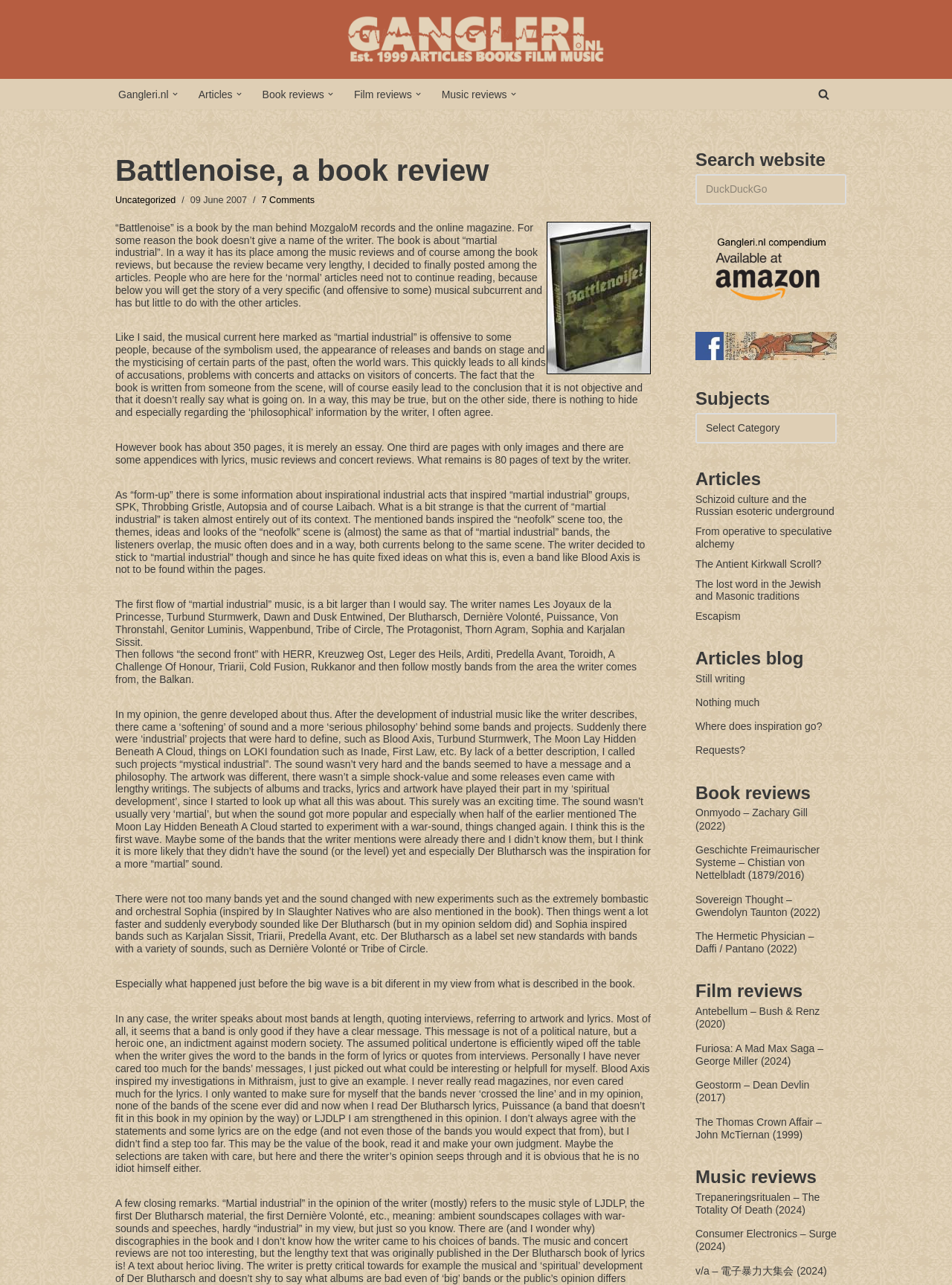Please provide a detailed answer to the question below based on the screenshot: 
What is the name of the writer of the book?

The name of the writer of the book is not mentioned in the webpage. The text only mentions that the book is written by the man behind MozgaloM records and the online magazine.